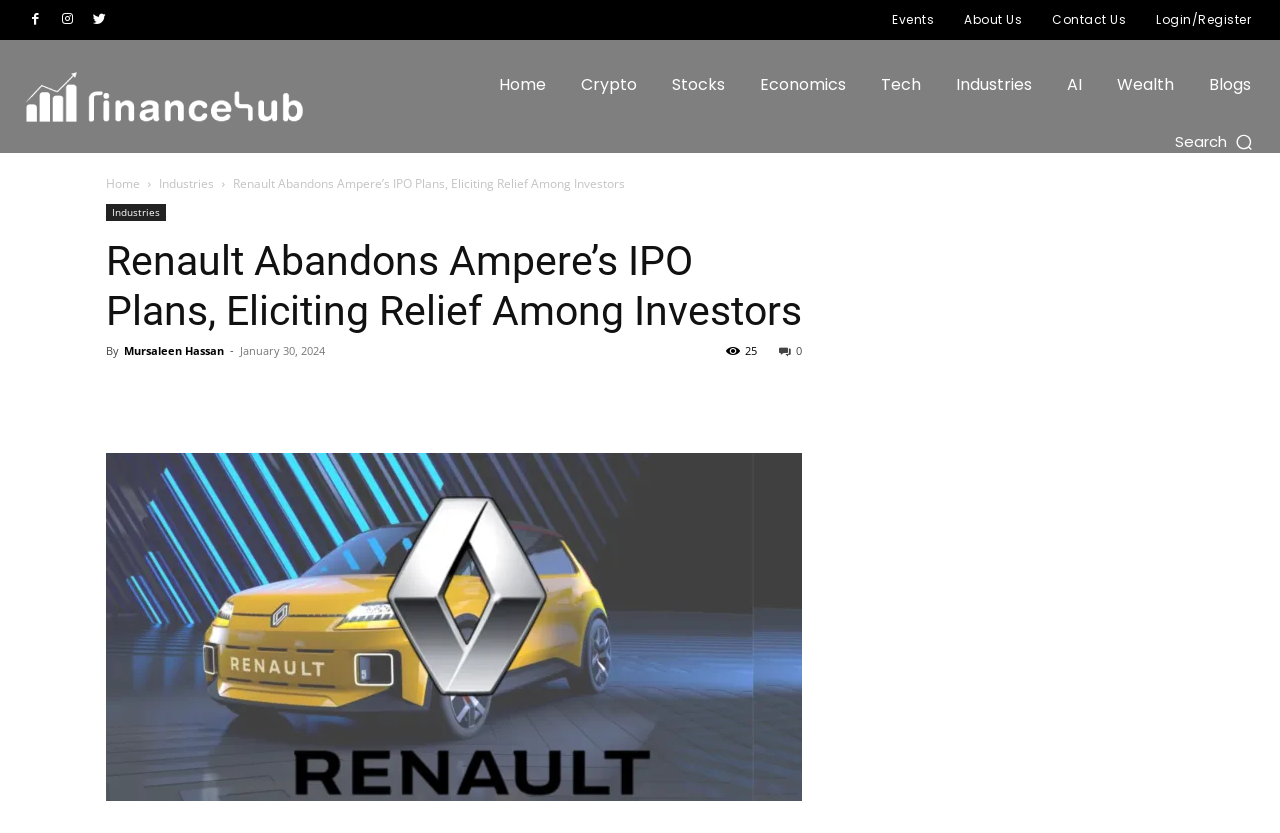Identify the bounding box coordinates of the region that should be clicked to execute the following instruction: "Go to the 'Industries' page".

[0.124, 0.211, 0.167, 0.231]